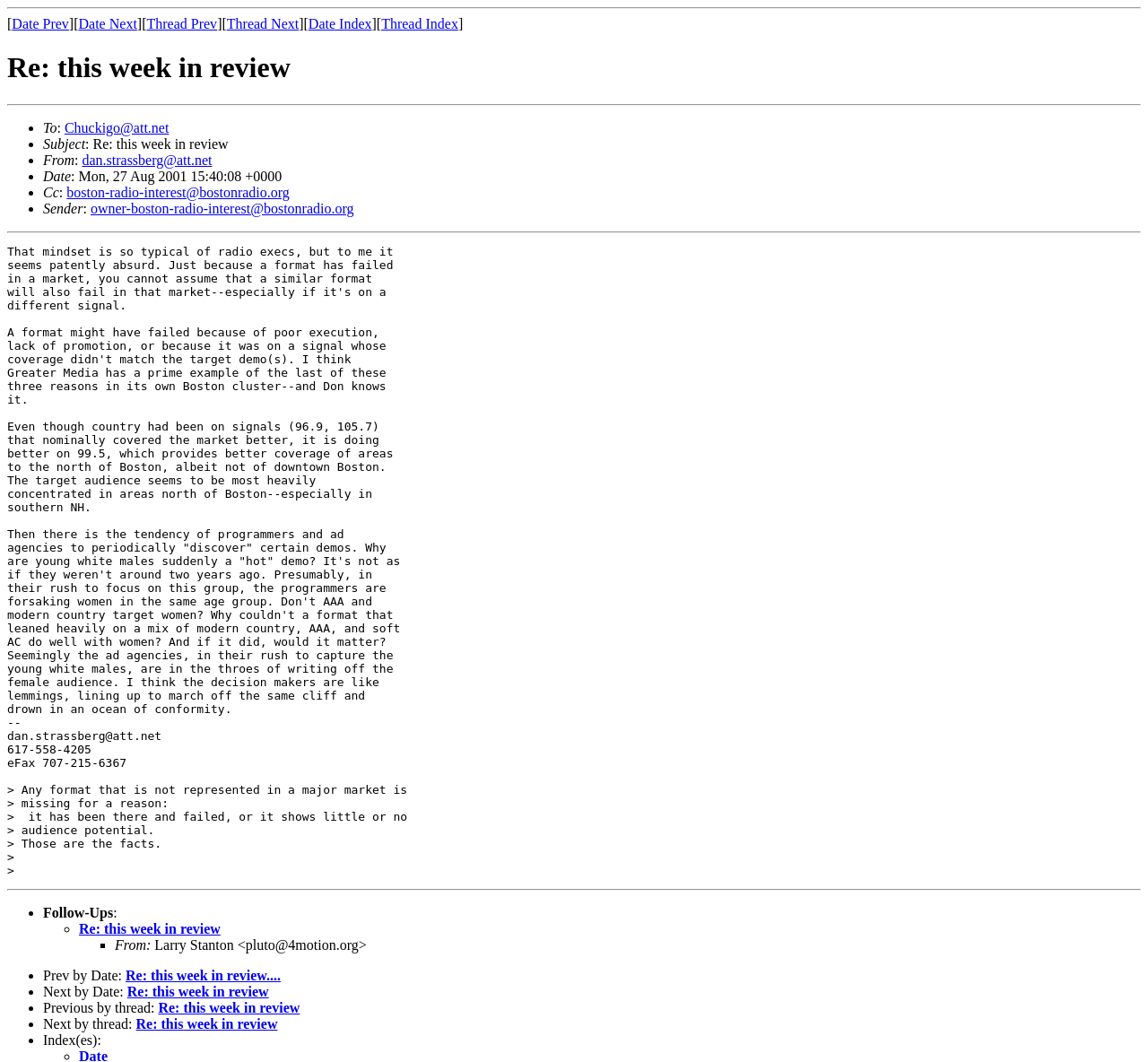Who is the sender of the email?
Provide a well-explained and detailed answer to the question.

The sender of the email can be found in the link element 'dan.strassberg@att.net' which is located below the 'From' label.